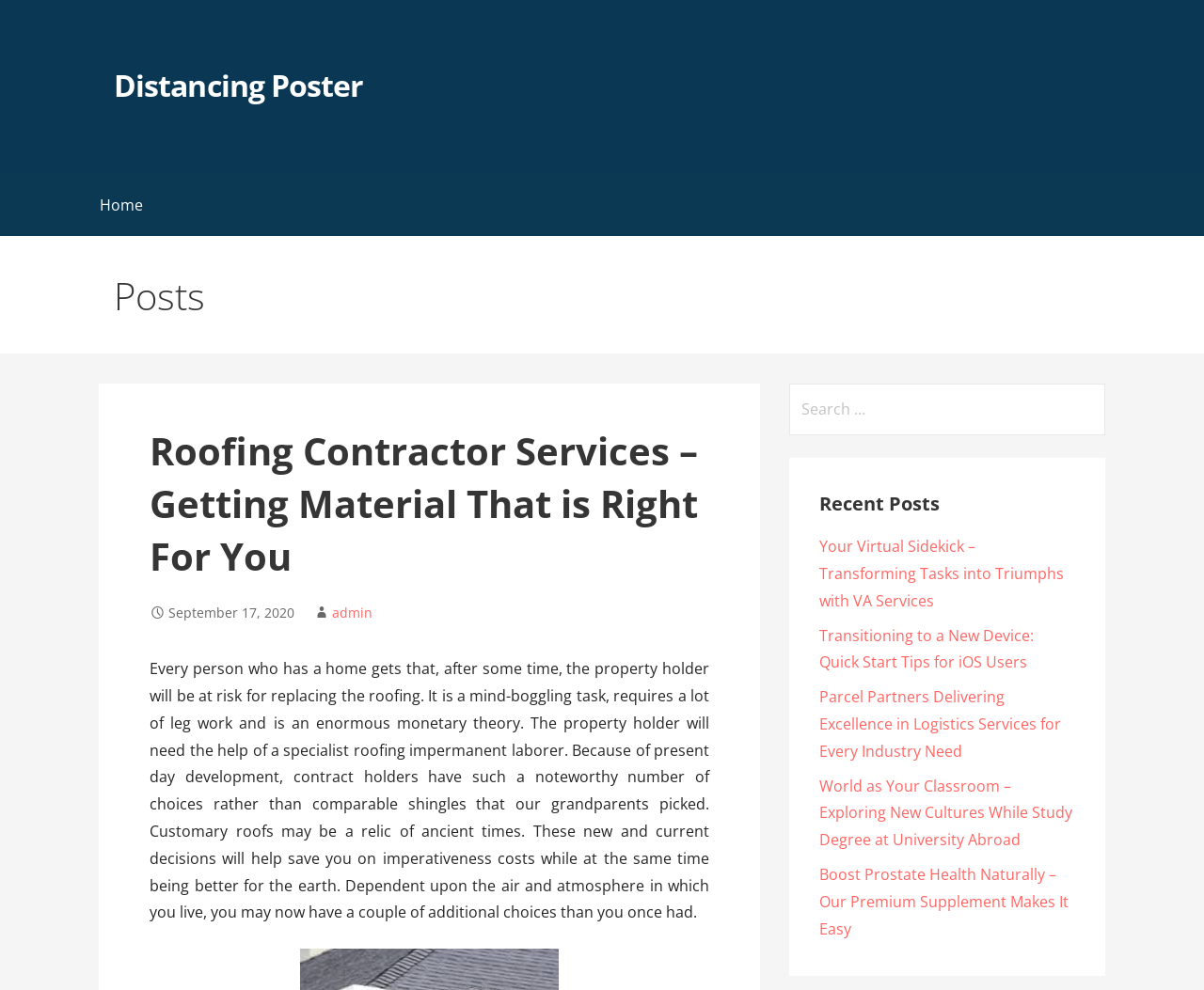Determine the bounding box coordinates for the area you should click to complete the following instruction: "View the 'Your Virtual Sidekick' post".

[0.68, 0.541, 0.883, 0.617]